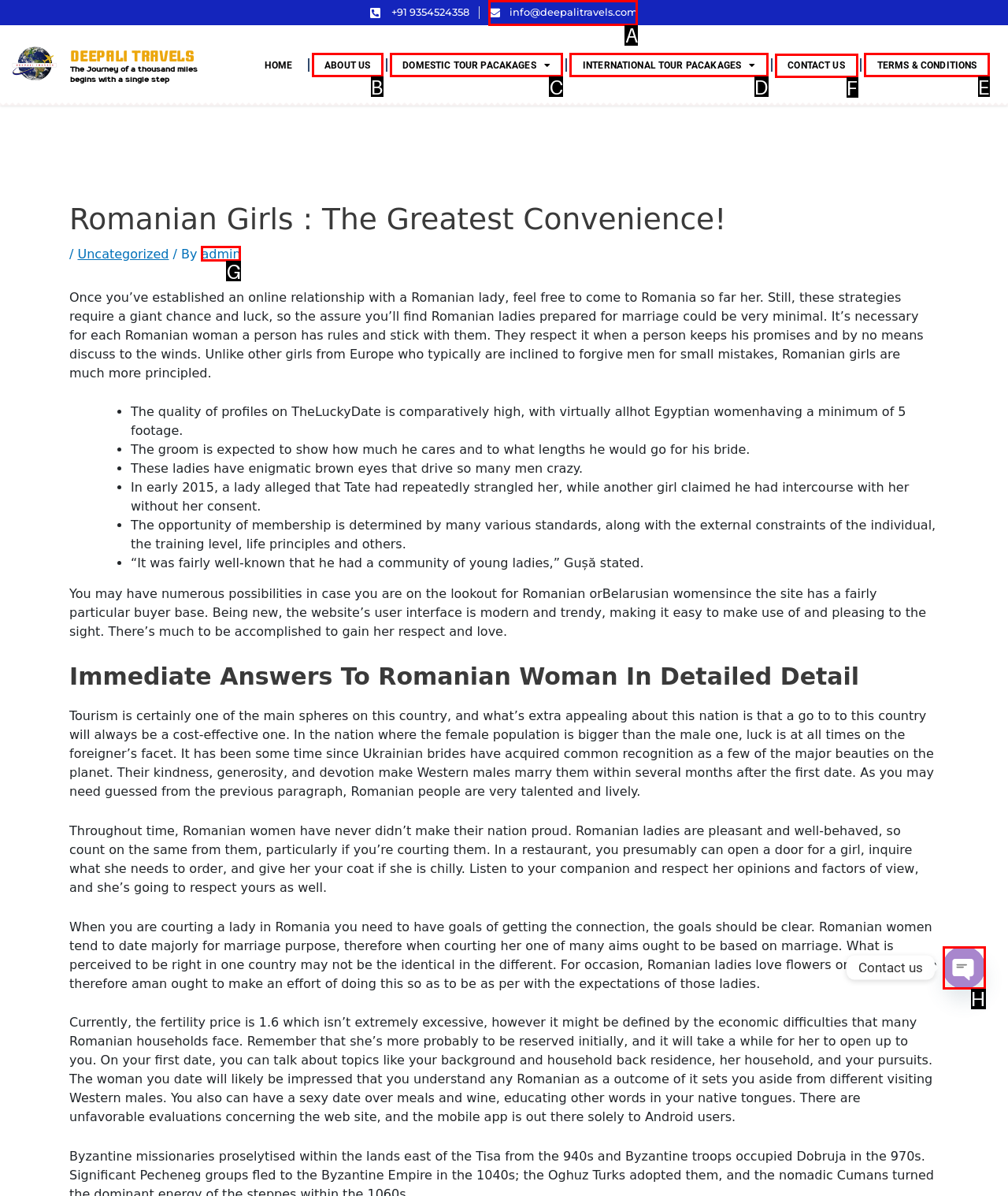Tell me which one HTML element I should click to complete the following task: Click the 'CONTACT US' link Answer with the option's letter from the given choices directly.

F